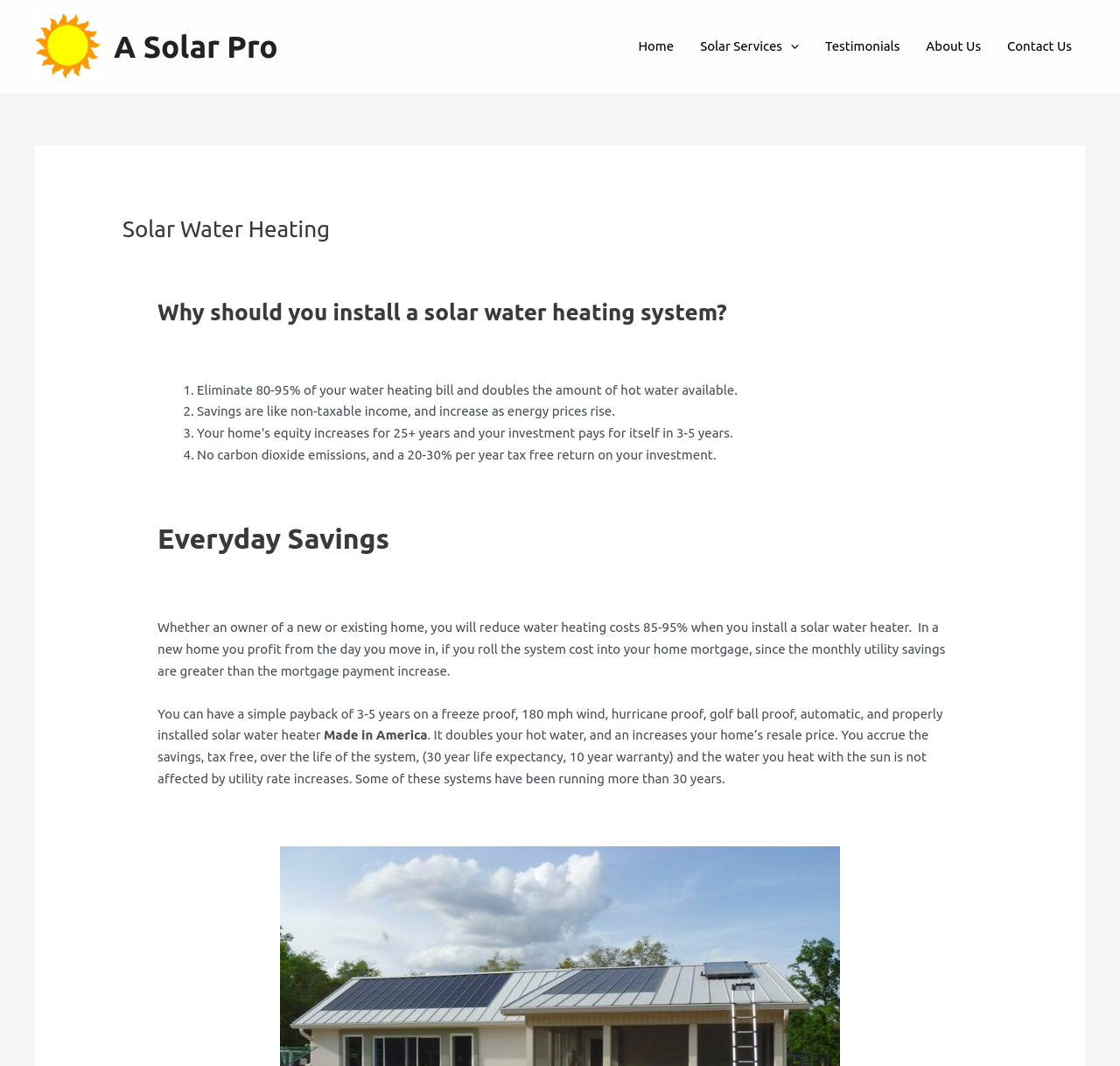Based on the element description: "parent_node: Solar Services aria-label="Menu Toggle"", identify the bounding box coordinates for this UI element. The coordinates must be four float numbers between 0 and 1, listed as [left, top, right, bottom].

[0.698, 0.014, 0.713, 0.072]